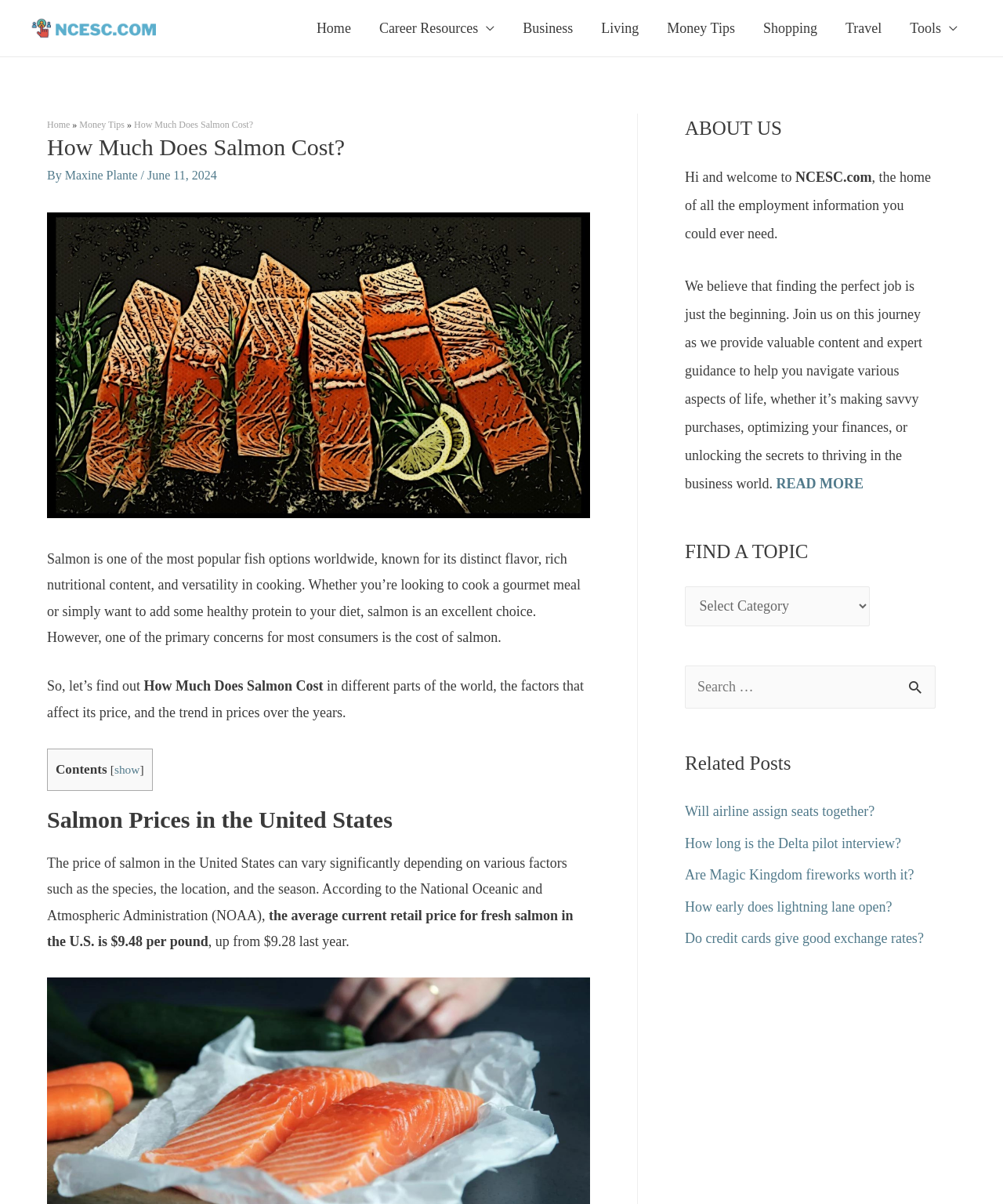What is the average current retail price for fresh salmon in the U.S.?
Please respond to the question with a detailed and informative answer.

According to the text, the average current retail price for fresh salmon in the U.S. is mentioned as $9.48 per pound, which is an increase from $9.28 last year, as stated by the National Oceanic and Atmospheric Administration (NOAA).